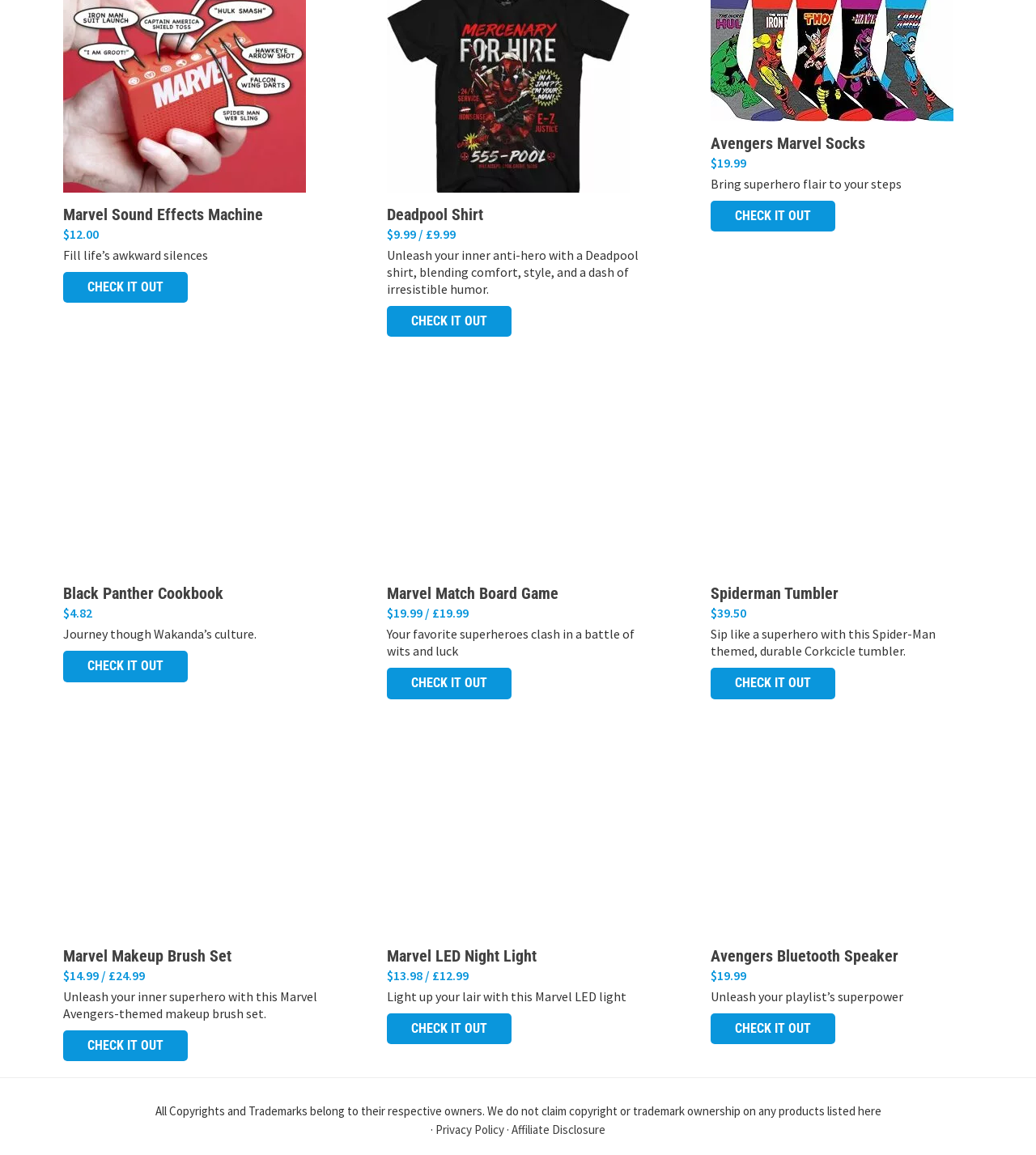Using the image as a reference, answer the following question in as much detail as possible:
What is the function of the CHECK IT OUT button?

The function of the CHECK IT OUT button can be inferred from its location and text. It is located below each product description and has the text 'CHECK IT OUT', suggesting that it is a call-to-action button to check out the product.